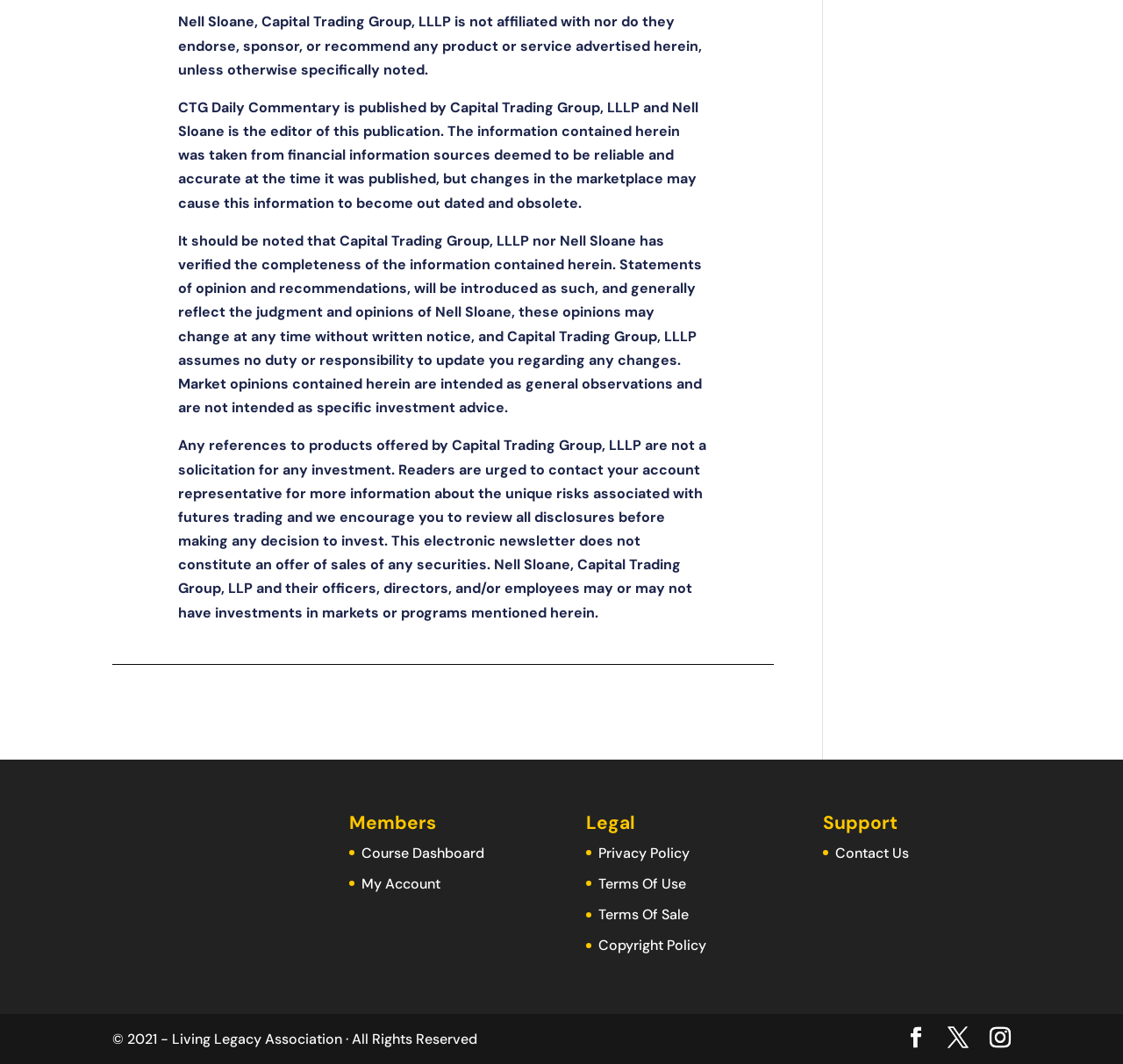What is the purpose of the newsletter?
Please respond to the question with a detailed and informative answer.

The third static text element mentions that 'Market opinions contained herein are intended as general observations and are not intended as specific investment advice.' This implies that the purpose of the newsletter is to provide general observations rather than specific investment advice.